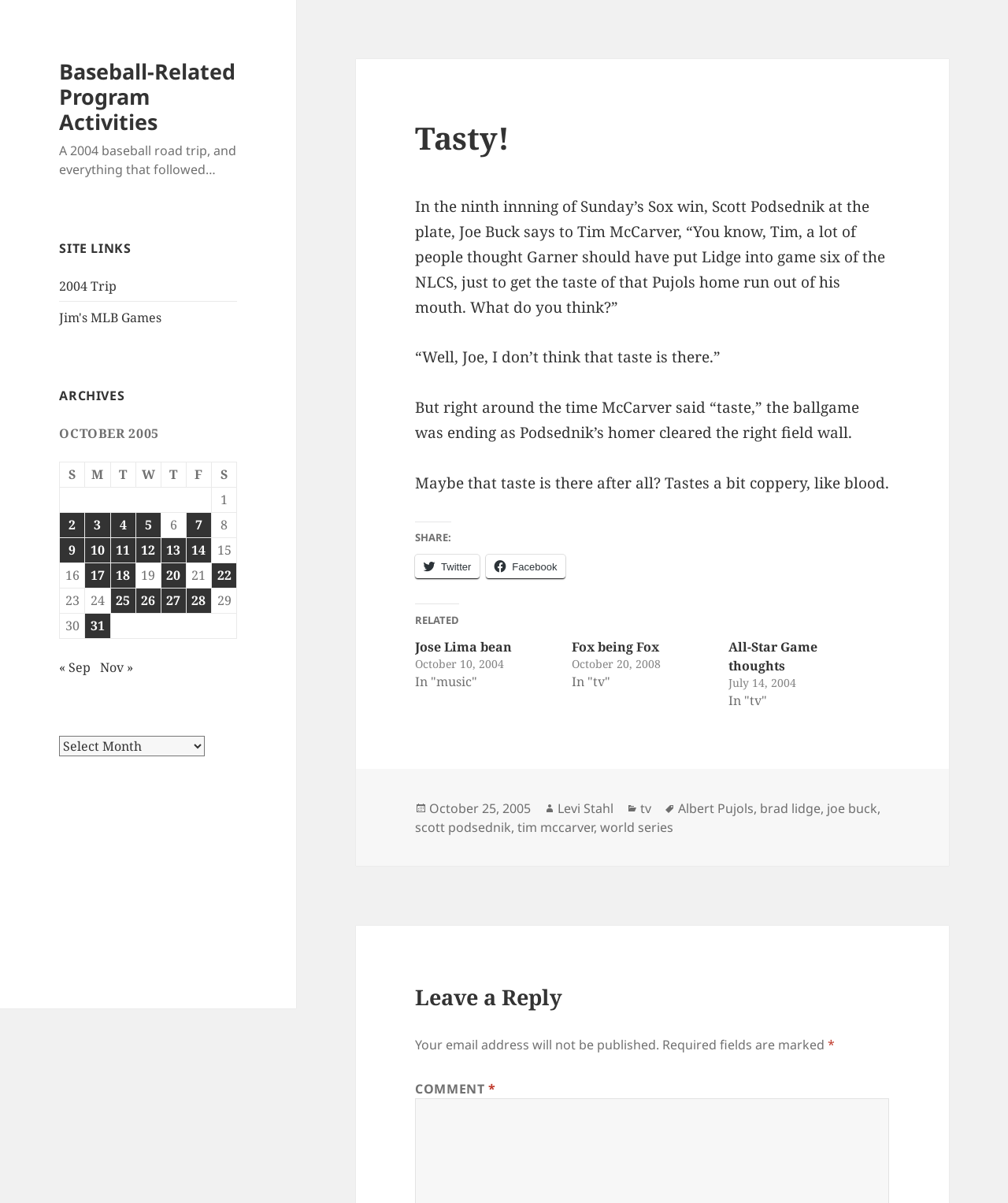Create a full and detailed caption for the entire webpage.

This webpage is titled "Tasty! – Baseball-Related Program Activities" and has a brief description "A 2004 baseball road trip, and everything that followed…". 

At the top, there is a link to "Baseball-Related Program Activities". Below this, there is a section with the title "SITE LINKS" that contains two links: "2004 Trip" and "Jim's MLB Games". 

Further down, there is a section titled "ARCHIVES" that contains a table with the title "OCTOBER 2005". The table has seven rows and seven columns, with each cell containing either a date or a number. The dates are links to posts published on those days, and the numbers appear to be a count of posts published on each day. 

At the bottom, there is a navigation section with links to the previous and next months, "« Sep" and "Nov »", respectively.